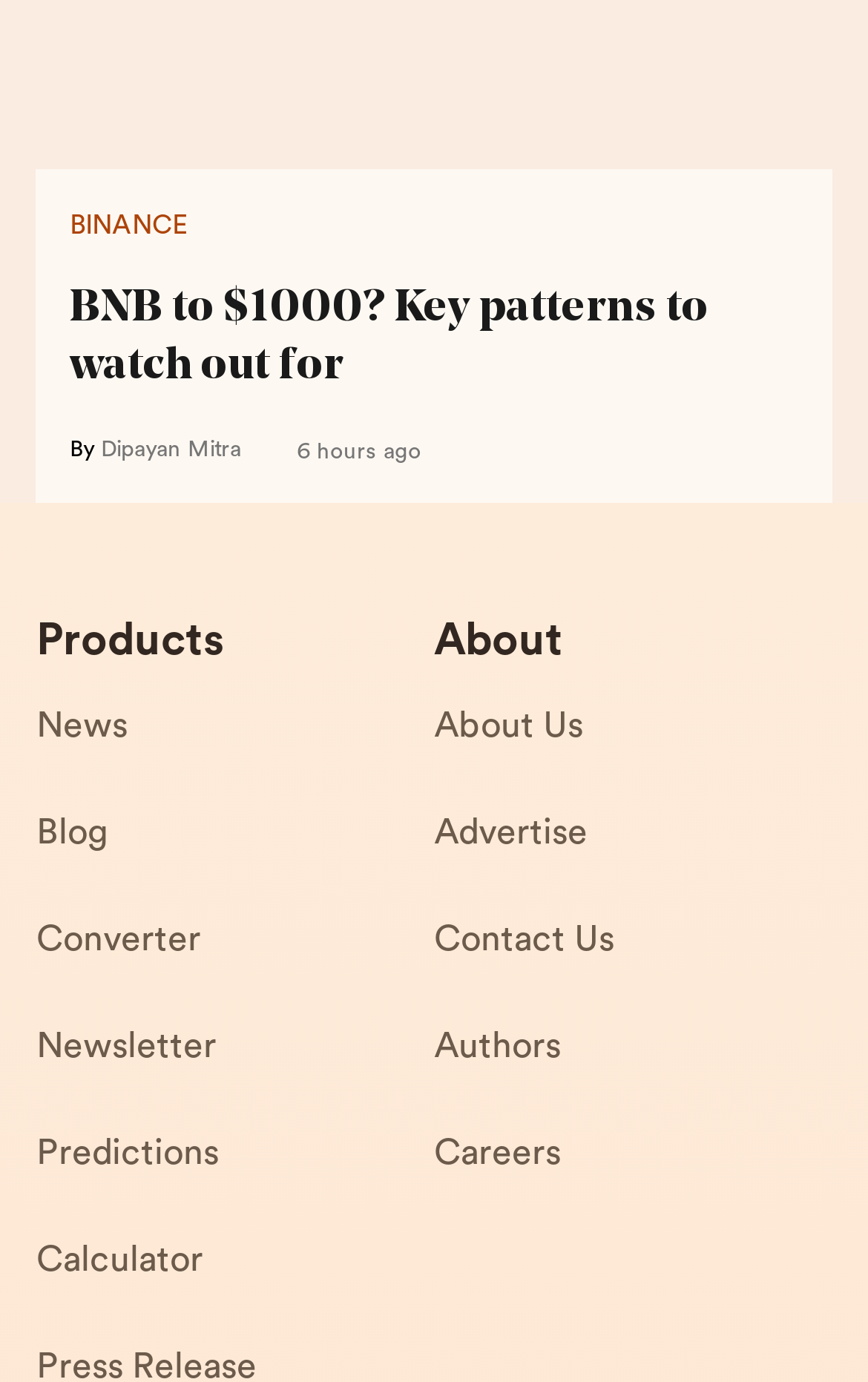Using the element description About Us, predict the bounding box coordinates for the UI element. Provide the coordinates in (top-left x, top-left y, bottom-right x, bottom-right y) format with values ranging from 0 to 1.

[0.5, 0.503, 0.958, 0.58]